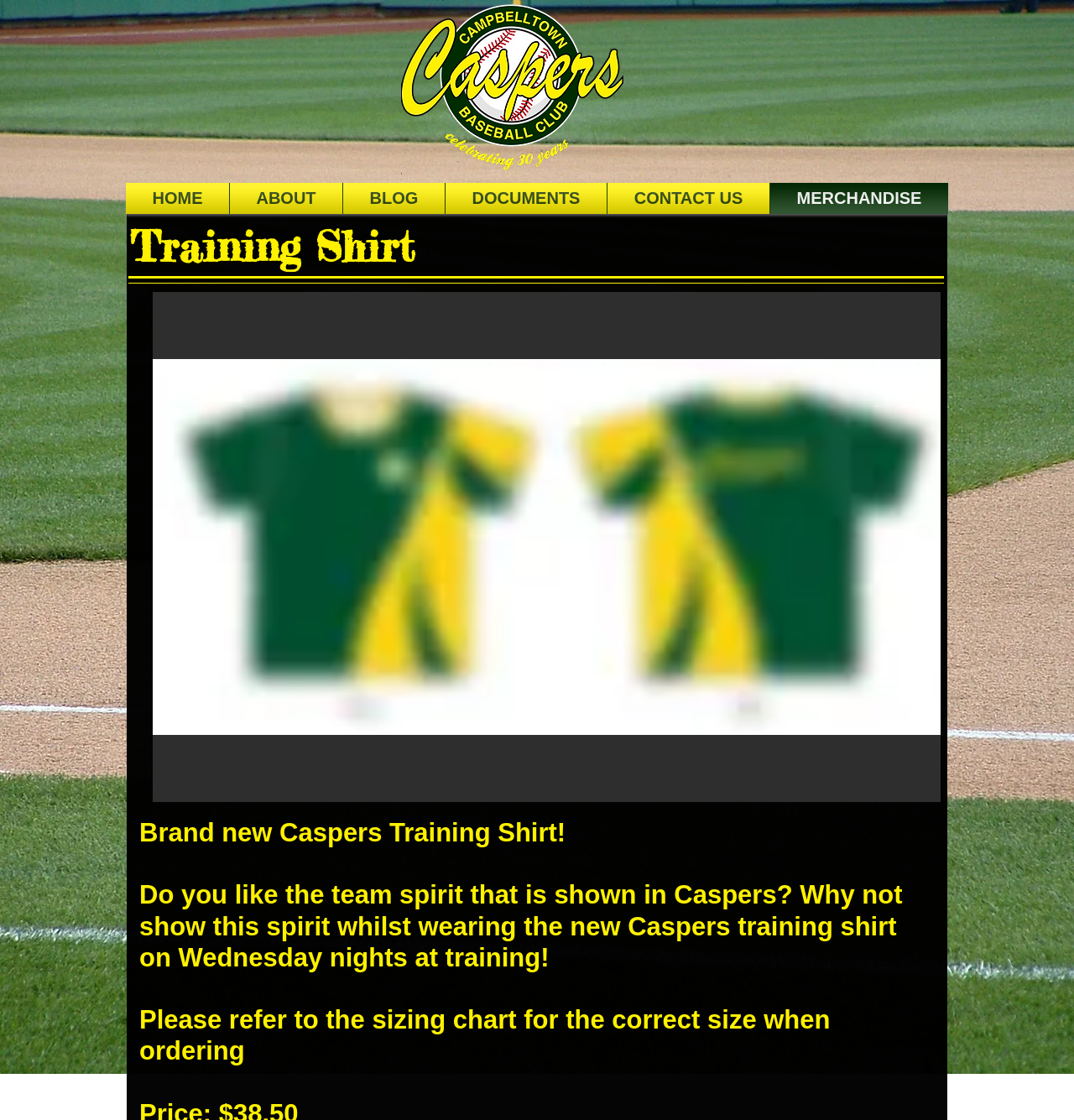Respond to the question below with a single word or phrase: What type of product is being displayed?

Training Shirt